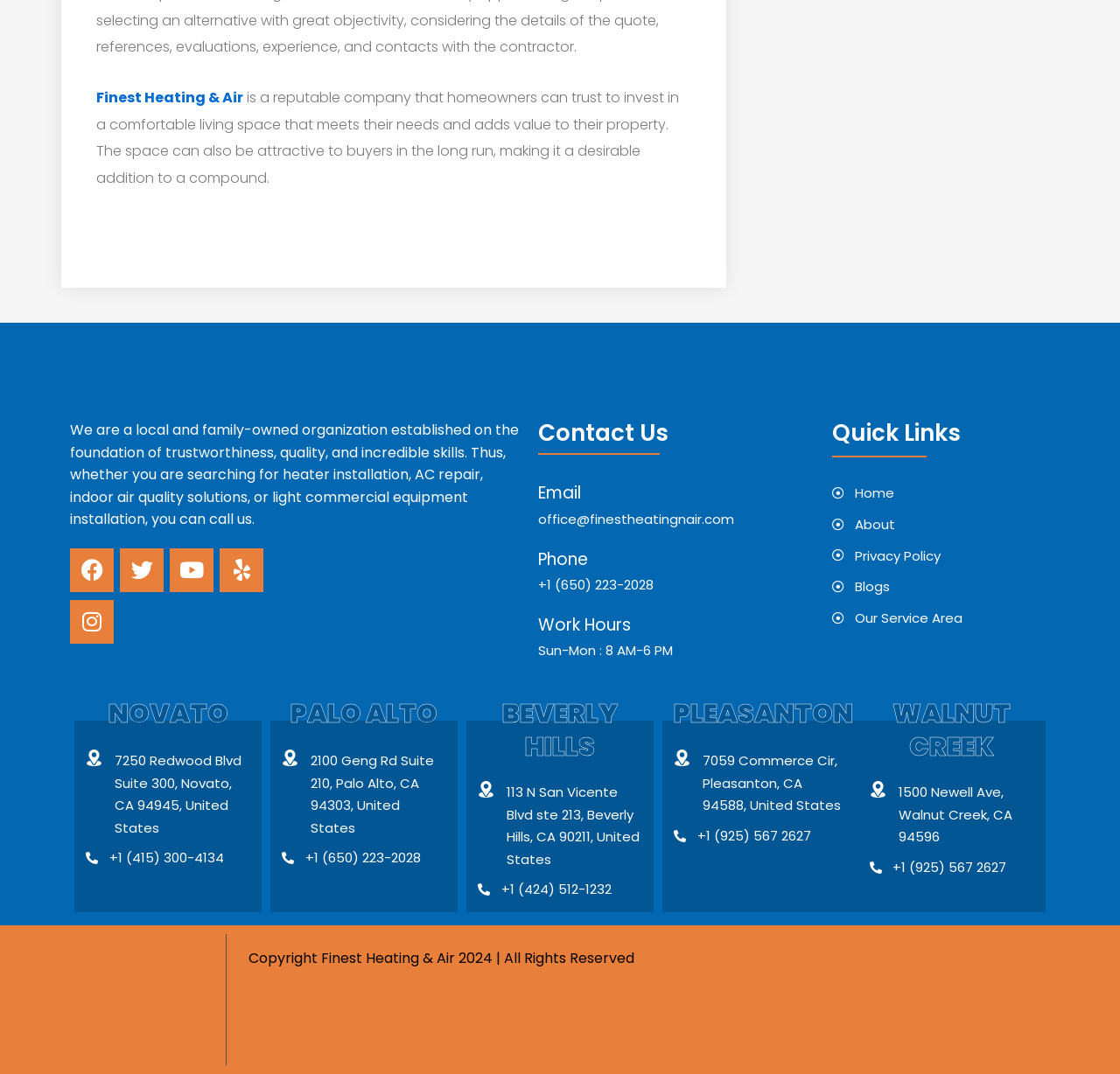Identify the bounding box coordinates of the clickable region required to complete the instruction: "Learn more about our company". The coordinates should be given as four float numbers within the range of 0 and 1, i.e., [left, top, right, bottom].

[0.086, 0.082, 0.217, 0.101]